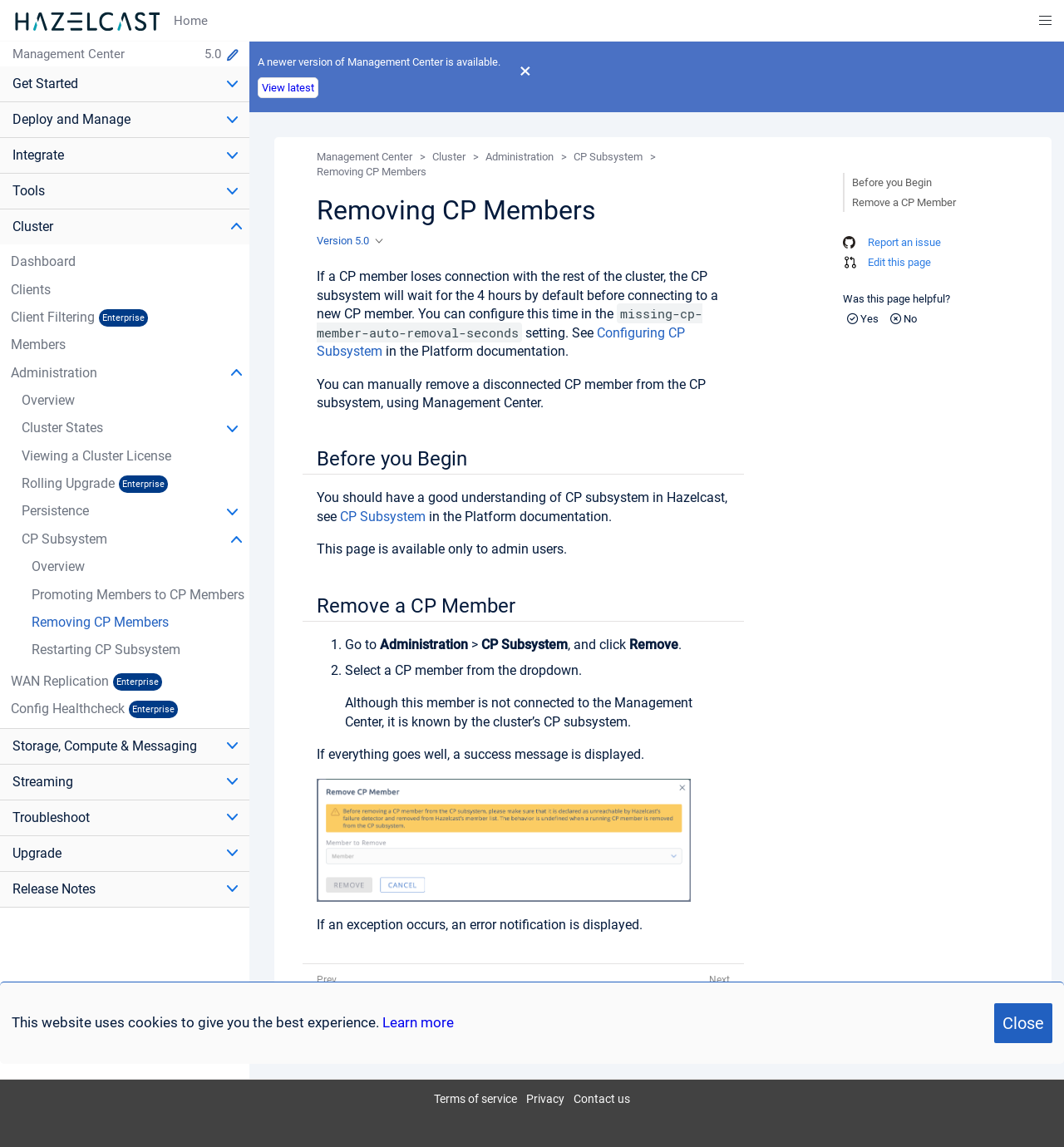What is the current version of Management Center? Refer to the image and provide a one-word or short phrase answer.

5.0